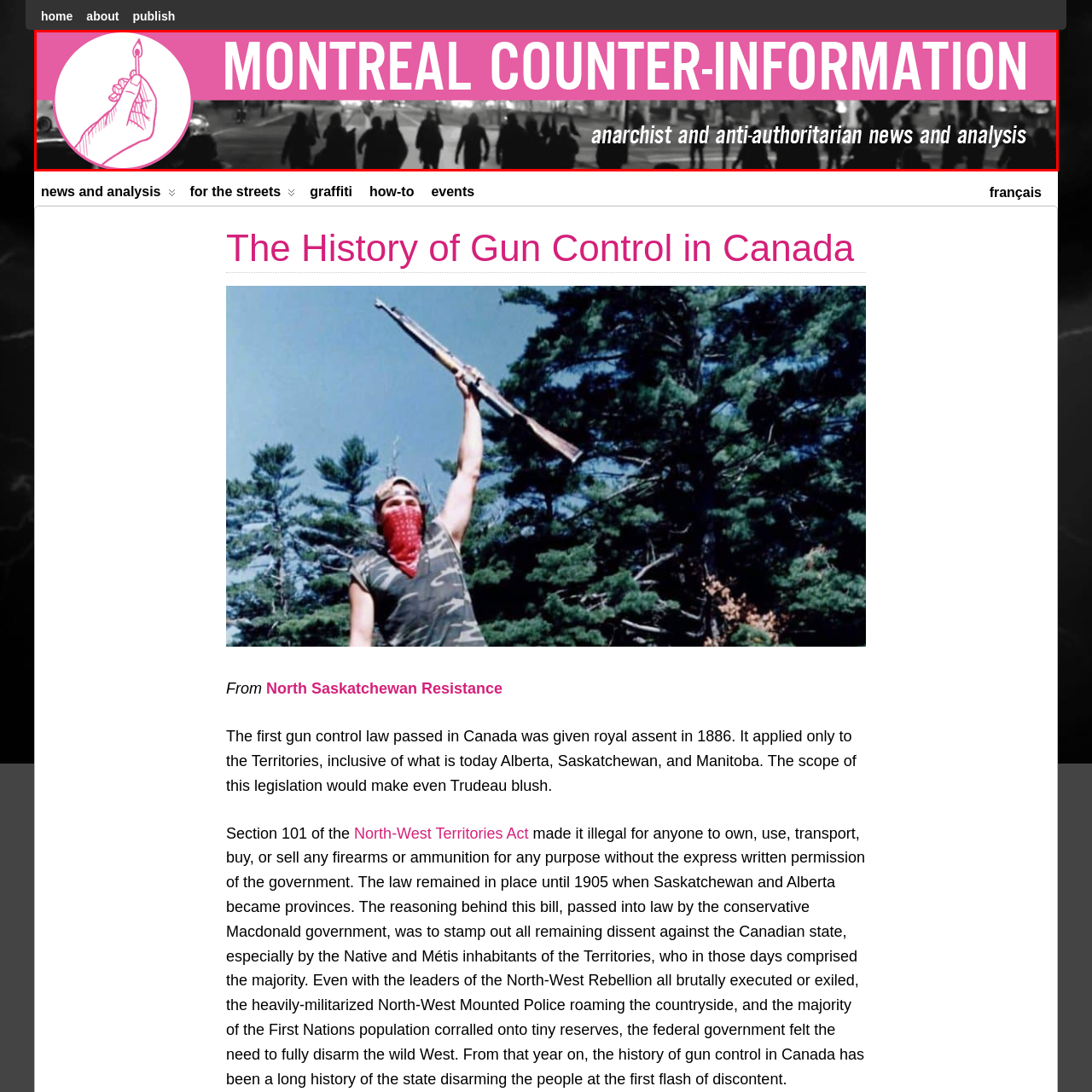What type of news is provided by Montréal Counter-information?
Examine the portion of the image surrounded by the red bounding box and deliver a detailed answer to the question.

According to the caption, the smaller text below the bold title states 'anarchist and anti-authoritarian news and analysis', indicating that Montréal Counter-information provides news and analysis from an anarchist and anti-authoritarian perspective.